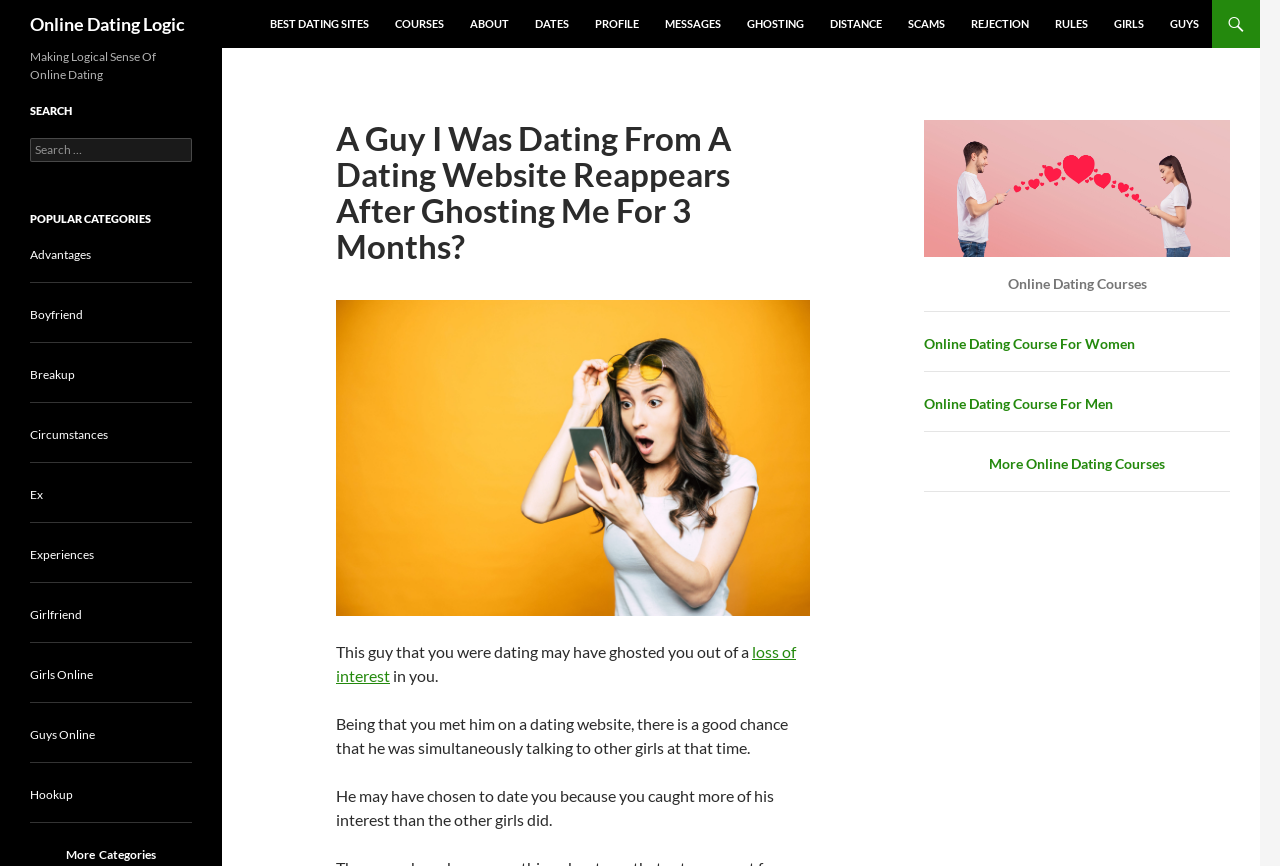Find and specify the bounding box coordinates that correspond to the clickable region for the instruction: "Read the article 'A Guy I Was Dating From A Dating Website Reappears After Ghosting Me For 3 Months?'".

[0.262, 0.139, 0.633, 0.305]